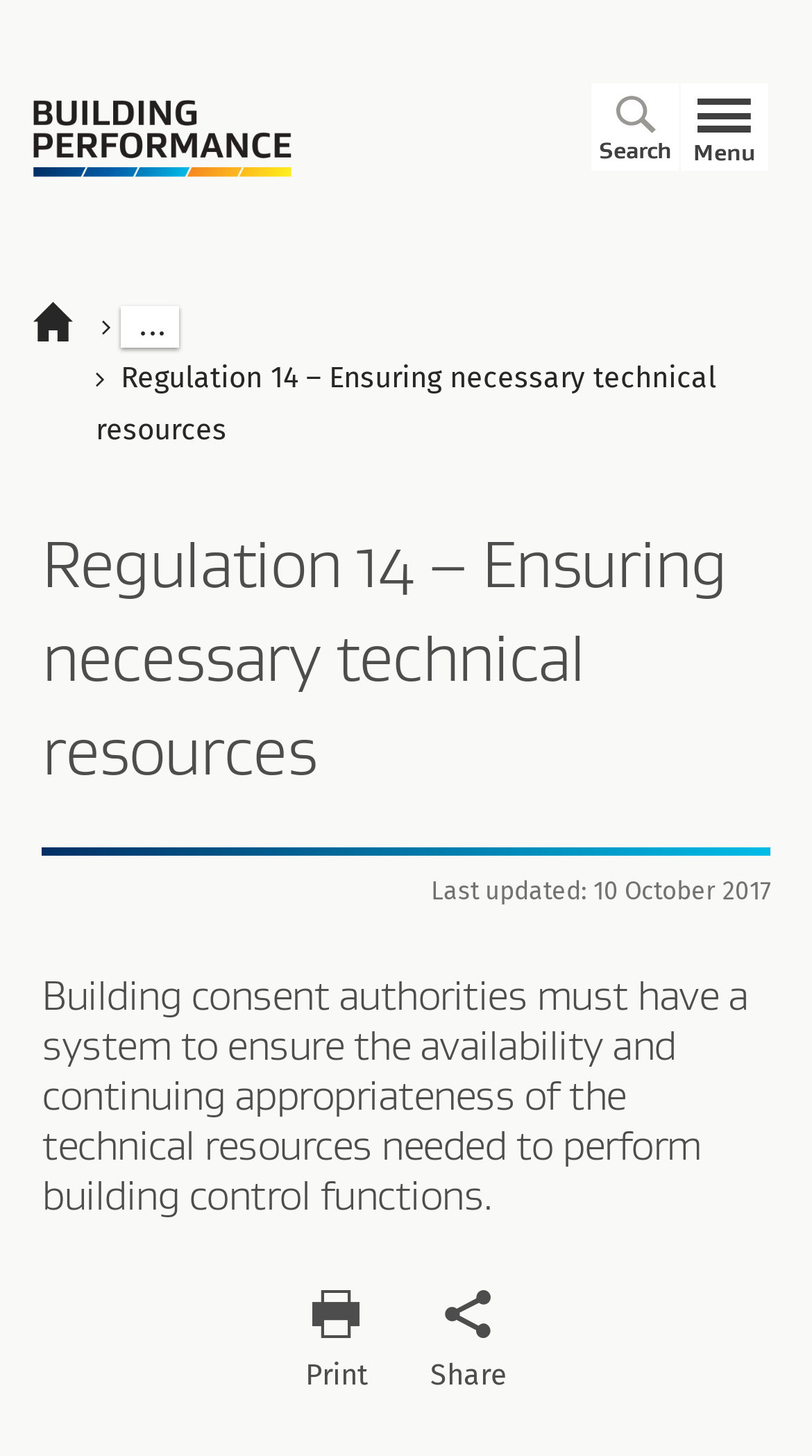Highlight the bounding box coordinates of the element you need to click to perform the following instruction: "Go to Building Performance."

[0.041, 0.069, 0.359, 0.122]